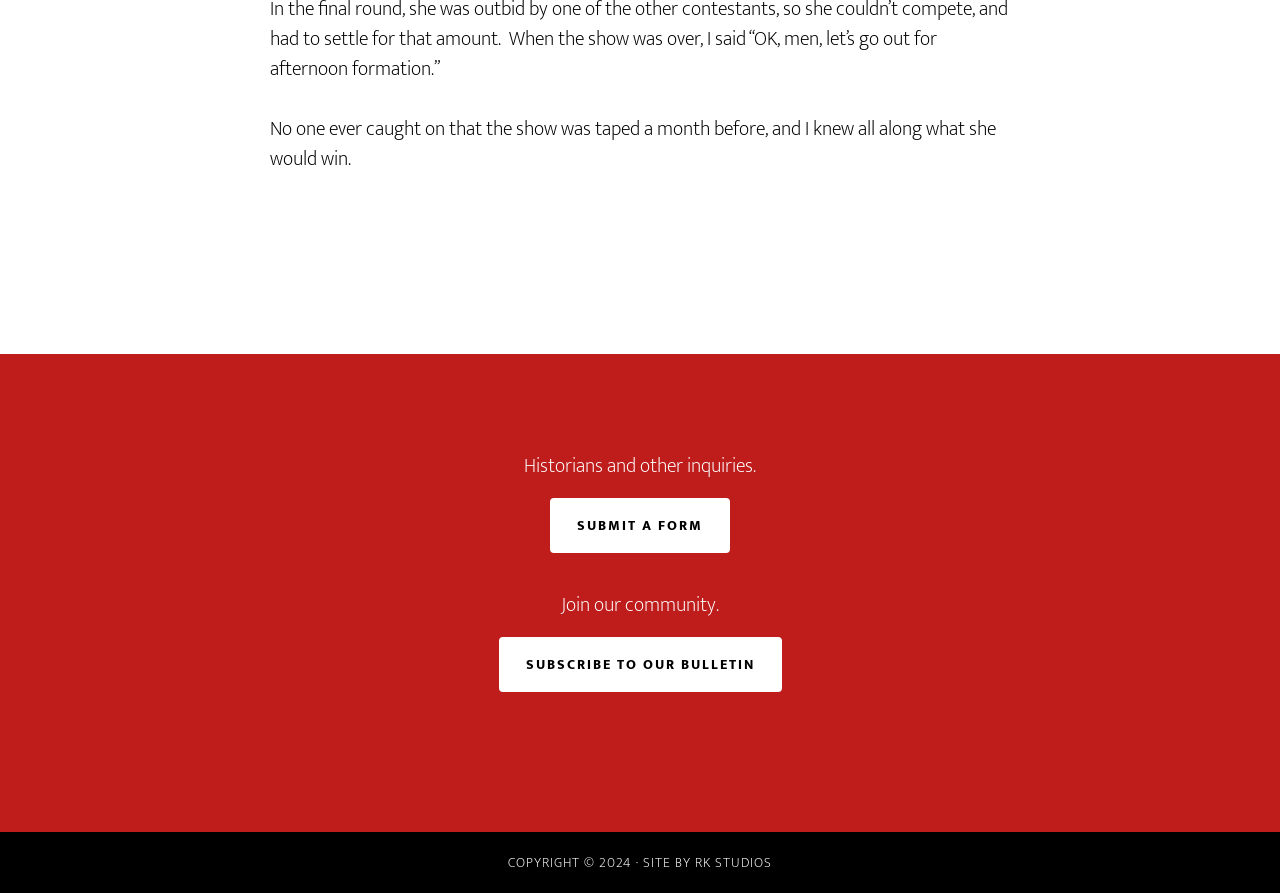What is the purpose of the 'SUBMIT A FORM' link?
Observe the image and answer the question with a one-word or short phrase response.

To submit a form